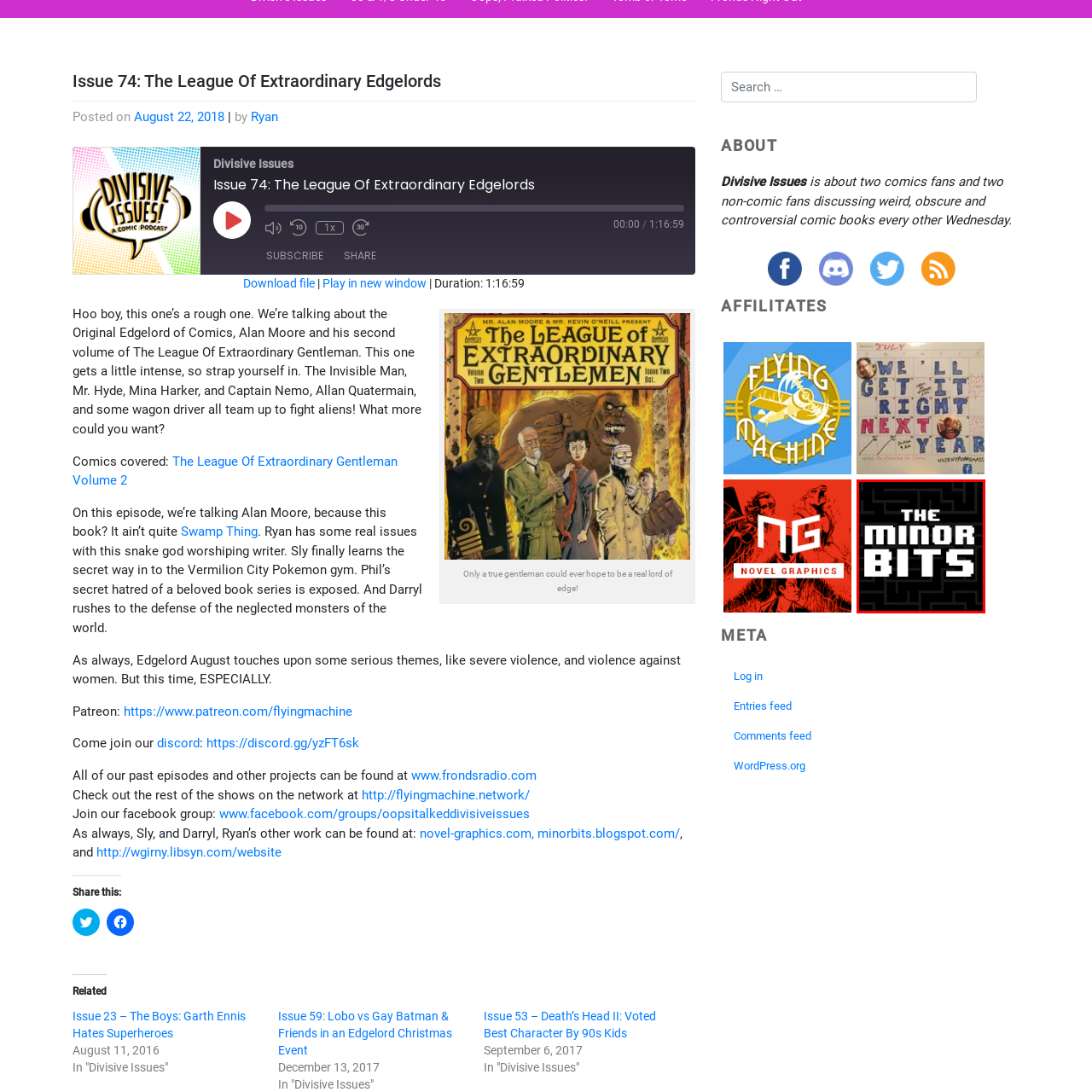Please provide a one-word or phrase response to the following question by examining the image within the red boundary:
What is the aesthetic of the logo?

Retro gaming